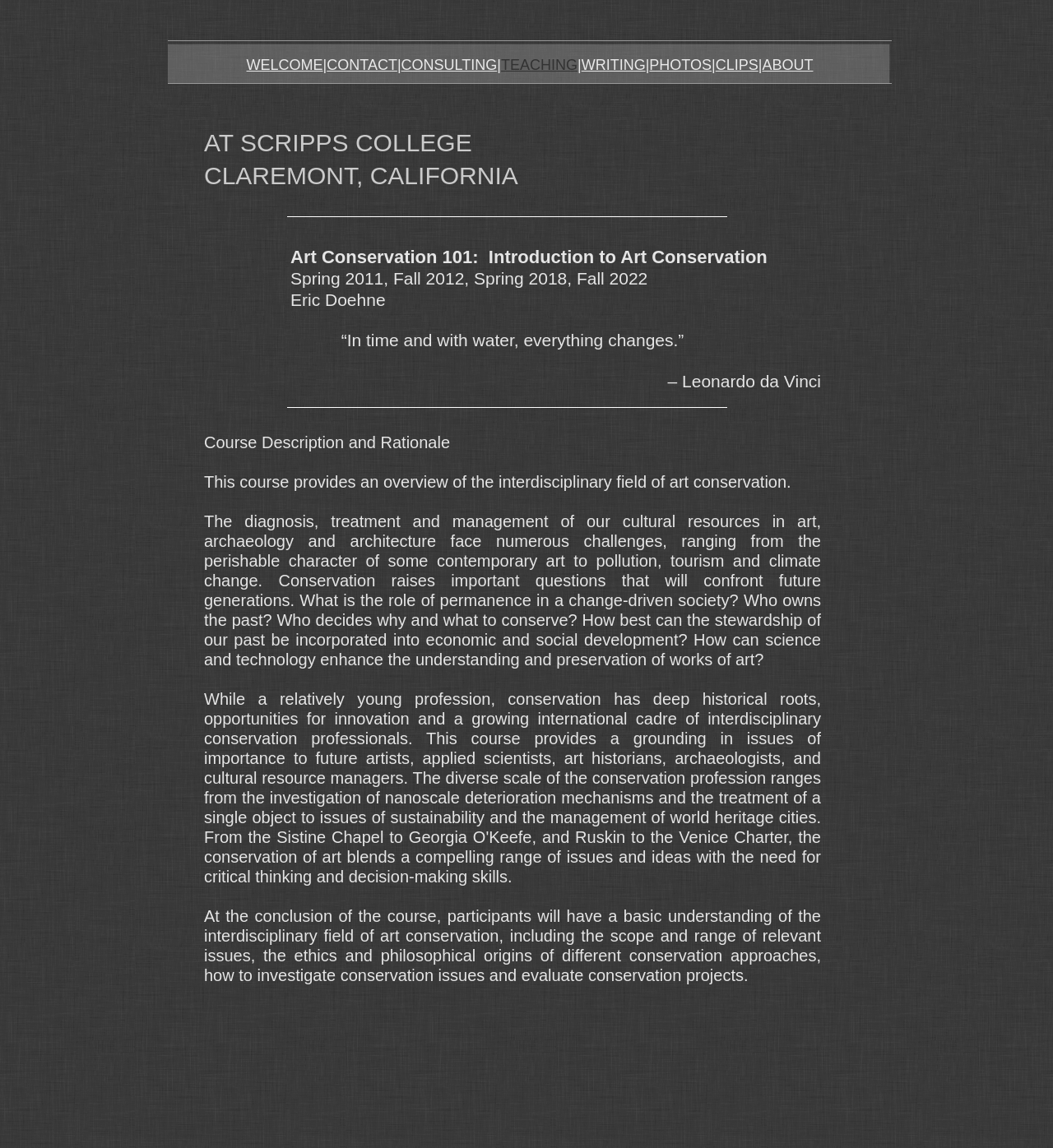Please specify the bounding box coordinates of the clickable region necessary for completing the following instruction: "Click on the ABOUT link". The coordinates must consist of four float numbers between 0 and 1, i.e., [left, top, right, bottom].

[0.724, 0.049, 0.772, 0.064]